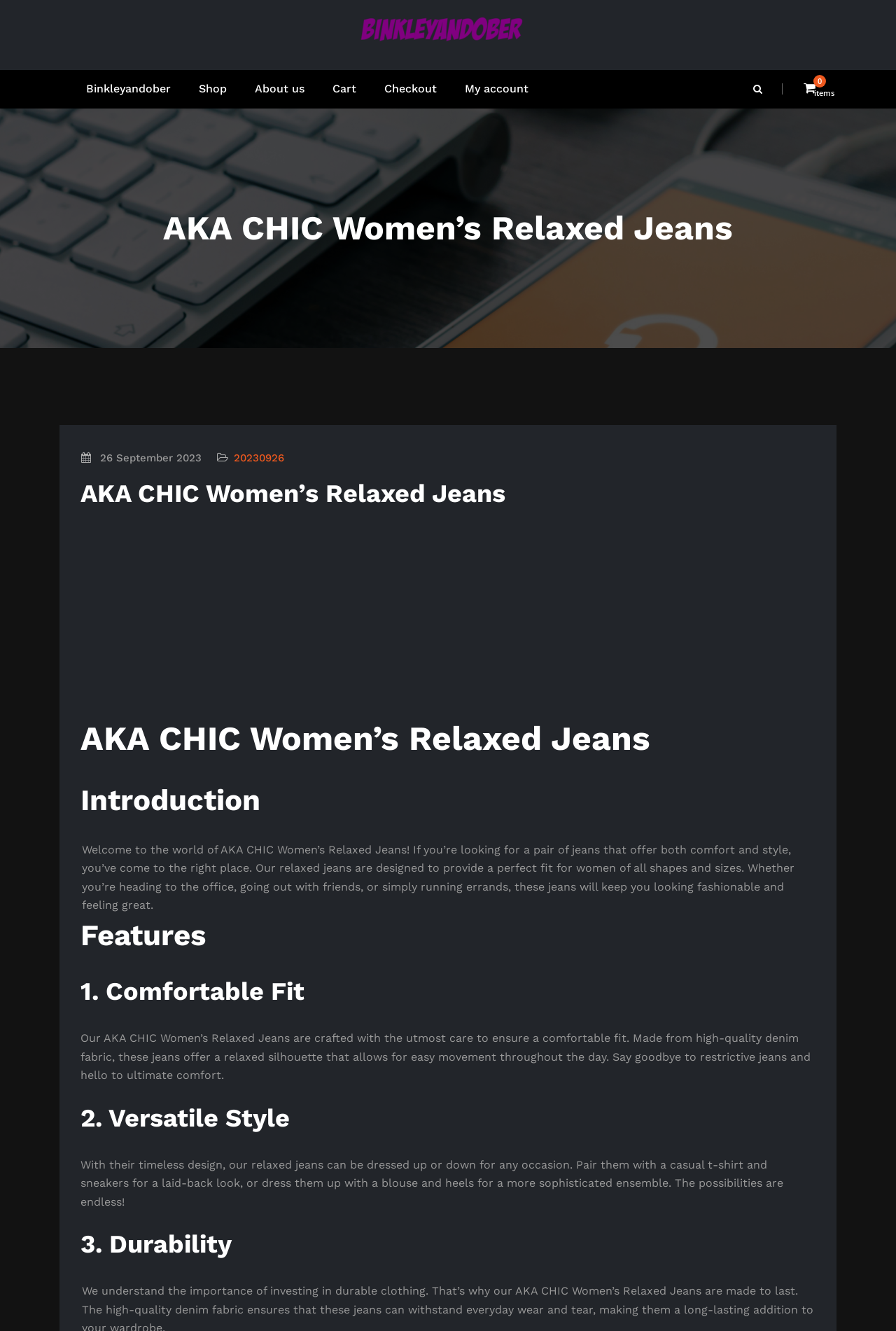Kindly determine the bounding box coordinates for the clickable area to achieve the given instruction: "read about us".

[0.269, 0.053, 0.355, 0.081]